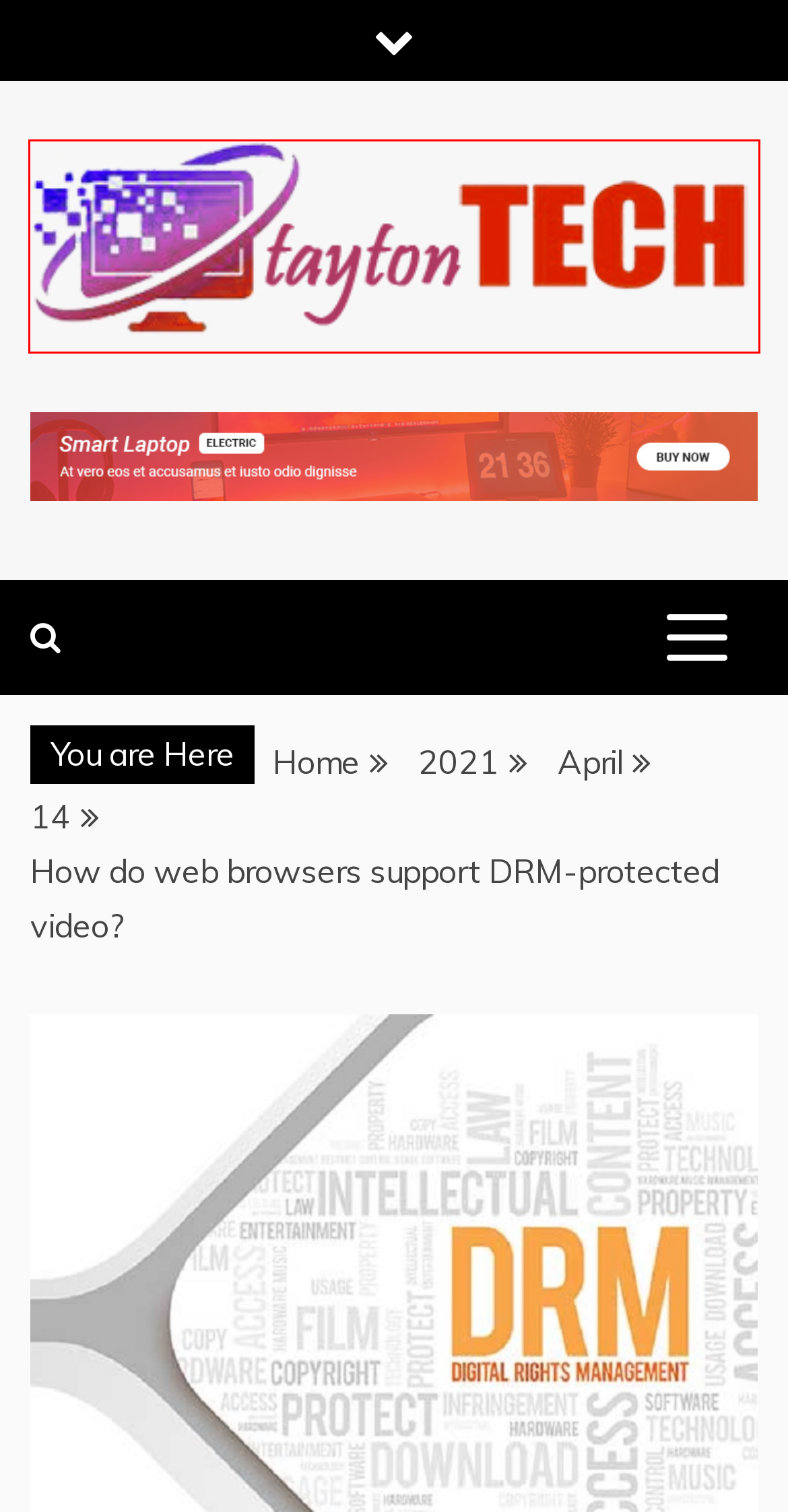You are presented with a screenshot of a webpage that includes a red bounding box around an element. Determine which webpage description best matches the page that results from clicking the element within the red bounding box. Here are the candidates:
A. June, 2022 - Tayton Tech - Know About Custom CRM Systems - Read Now
B. Google Widevine DRM: Content Protection Solution | PallyCon
C. April, 2021 - Tayton Tech - Know About Custom CRM Systems - Read Now
D. June, 2023 - Tayton Tech - Know About Custom CRM Systems - Read Now
E. 2021 - Tayton Tech - Know About Custom CRM Systems - Read Now
F. Tayton Tech - Know About Custom CRM Systems - Read Now
G. Blog Tool, Publishing Platform, and CMS – WordPress.org
H. April 14, 2021 - Tayton Tech - Know About Custom CRM Systems - Read Now

F